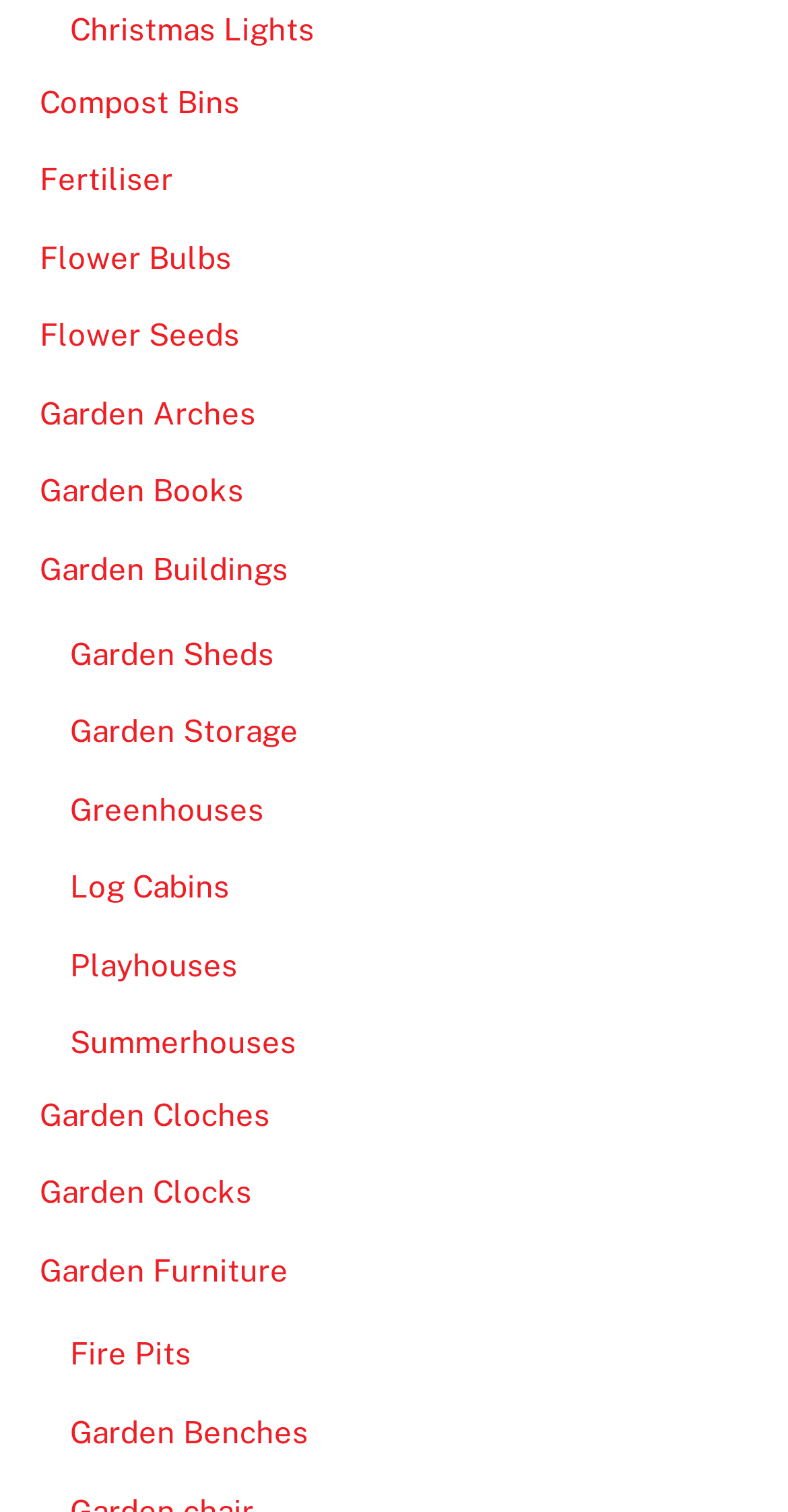Respond to the question below with a single word or phrase: What is the category of 'Christmas Lights'?

Garden